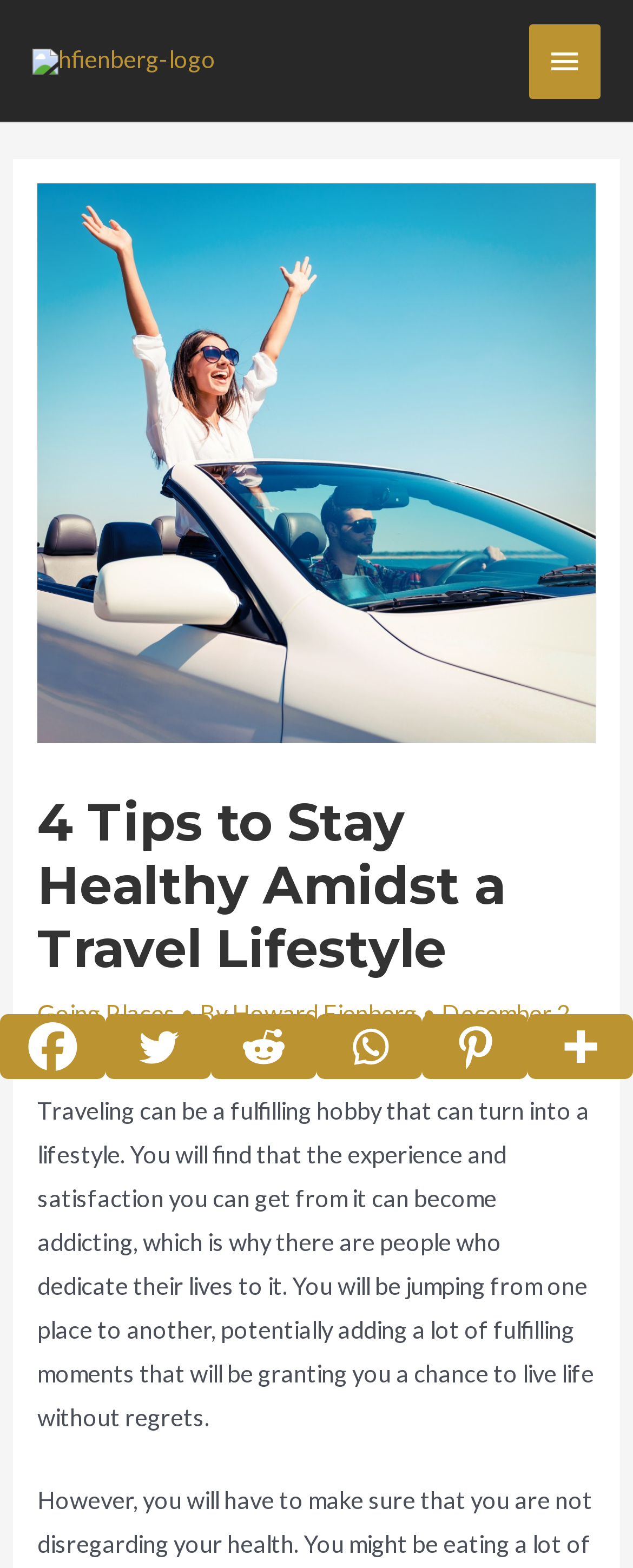What is the topic of the article?
Refer to the image and answer the question using a single word or phrase.

Travel lifestyle